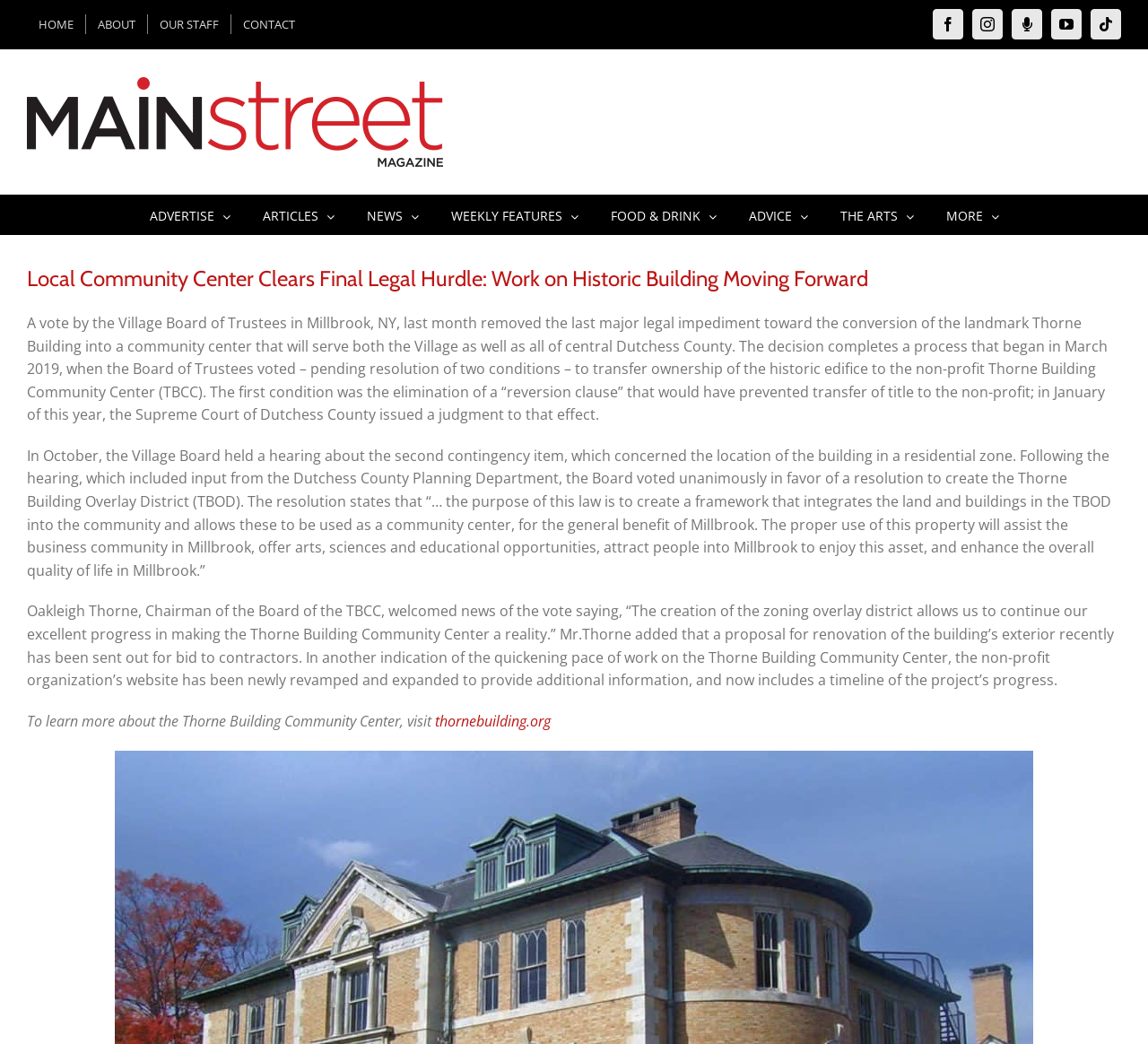Please find the bounding box coordinates of the element's region to be clicked to carry out this instruction: "Visit the Thorne Building Community Center website".

[0.379, 0.681, 0.48, 0.7]